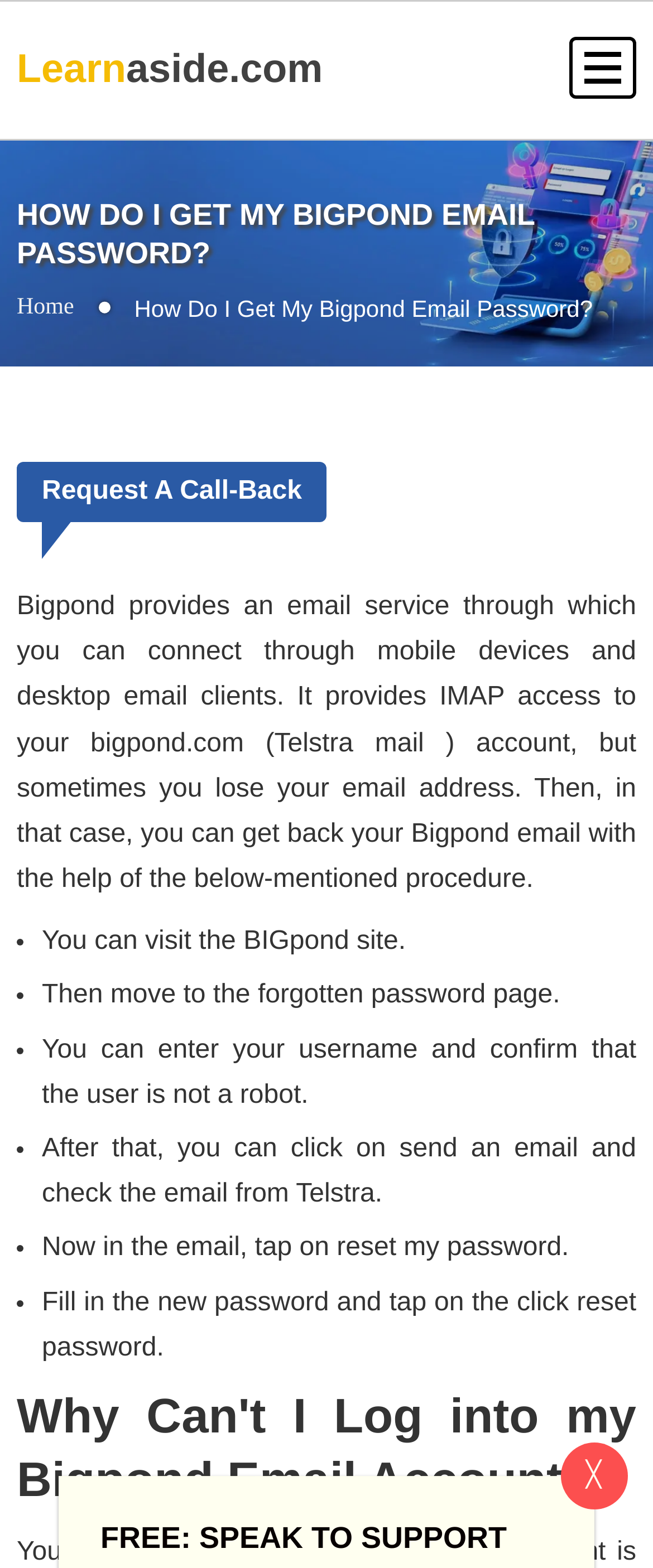Please study the image and answer the question comprehensively:
What is required to confirm the user is not a robot?

According to the webpage, to confirm the user is not a robot, the user needs to enter their username and confirm that the user is not a robot.